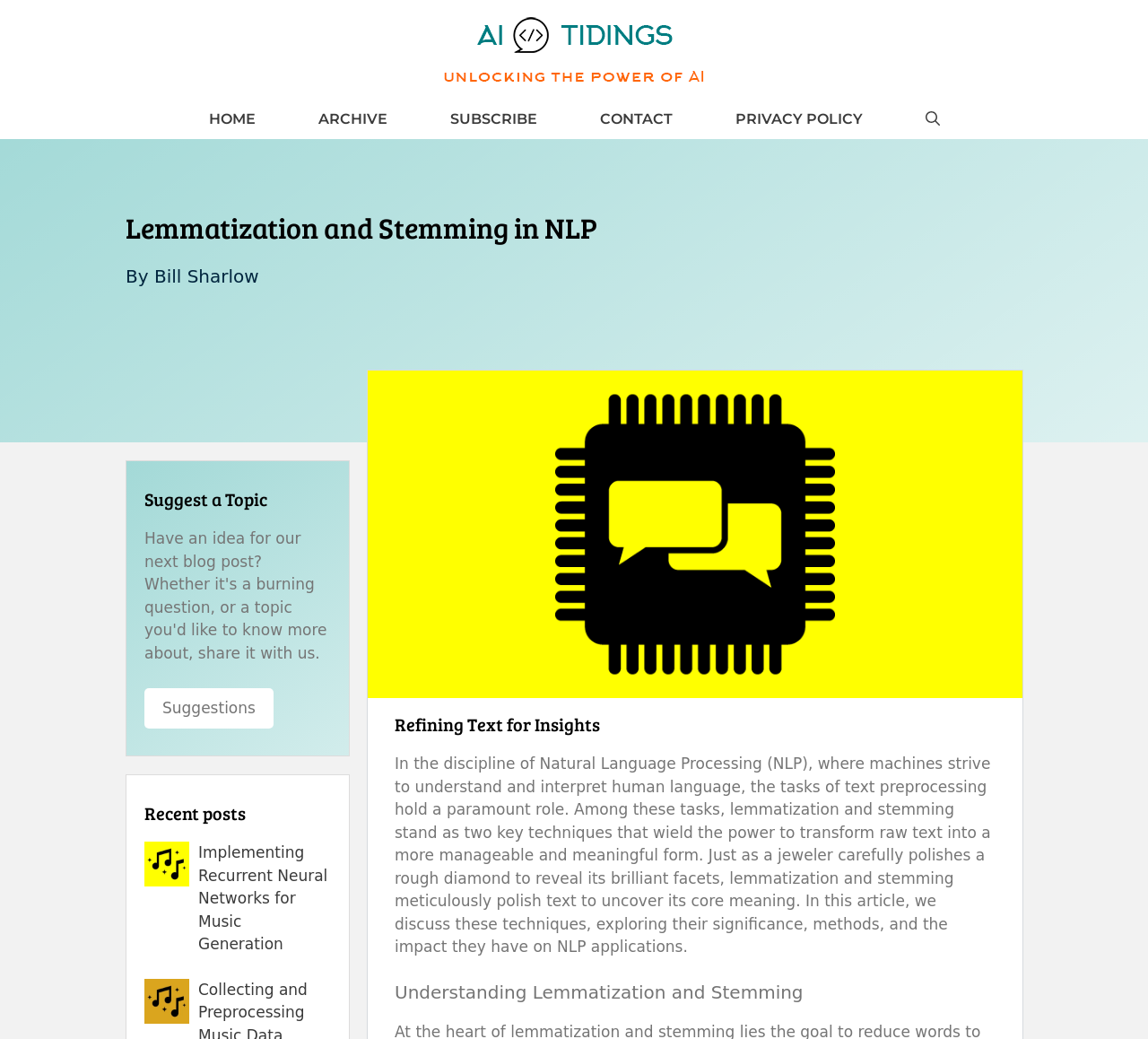Please find the main title text of this webpage.

Lemmatization and Stemming in NLP